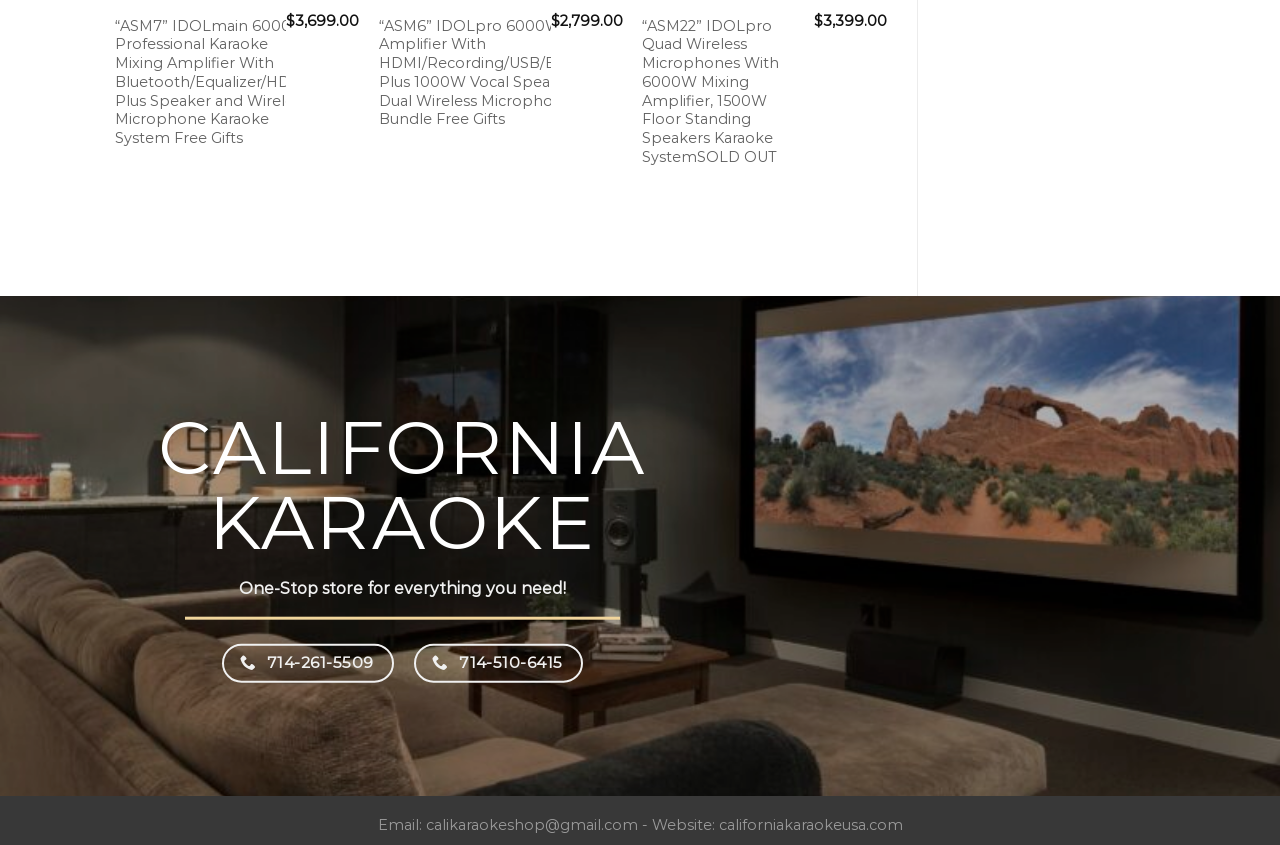Using a single word or phrase, answer the following question: 
What is the email address of the store?

calikaraokeshop@gmail.com